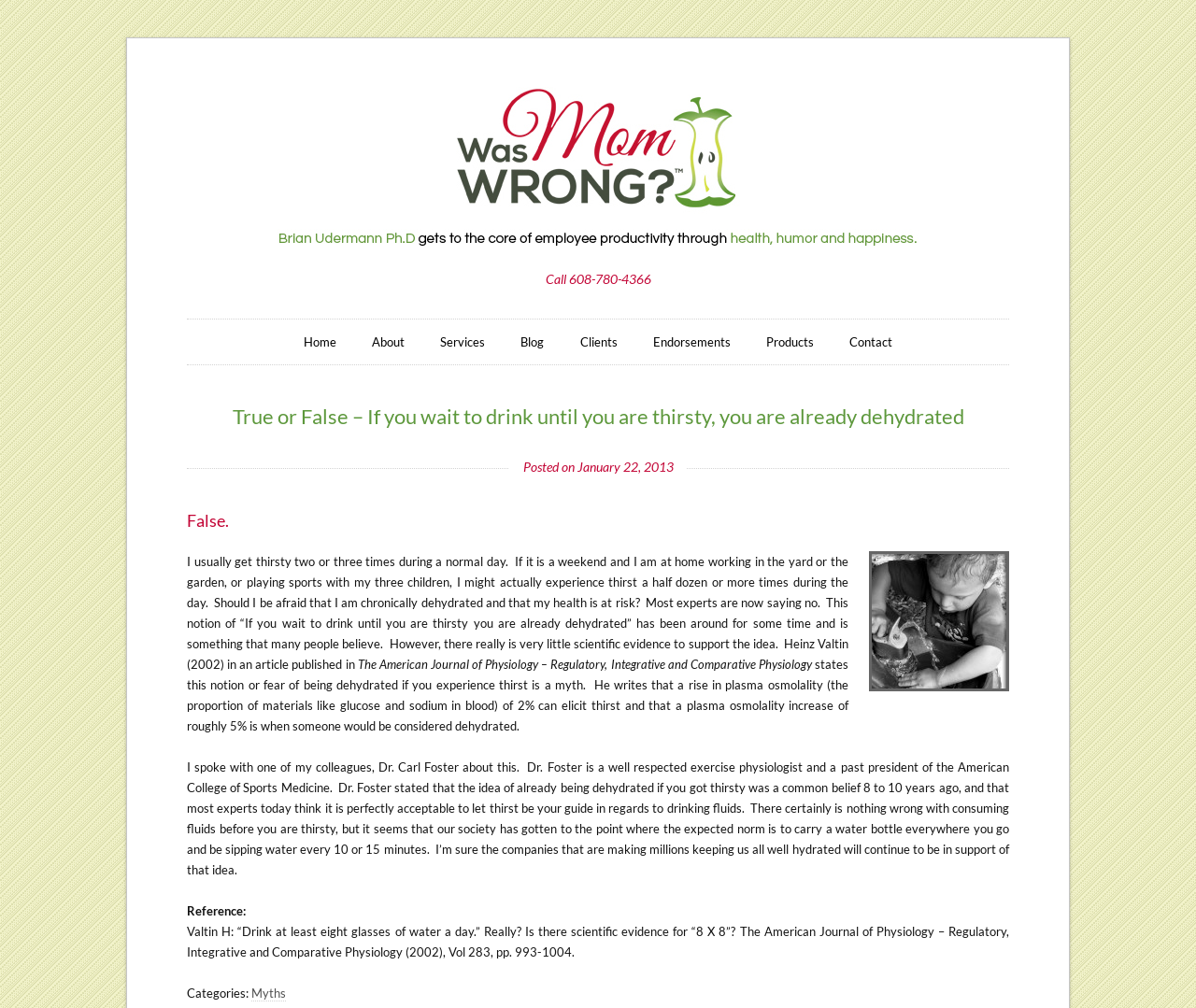Locate the bounding box coordinates of the area that needs to be clicked to fulfill the following instruction: "Read the 'True or False – If you wait to drink until you are thirsty, you are already dehydrated' article". The coordinates should be in the format of four float numbers between 0 and 1, namely [left, top, right, bottom].

[0.156, 0.403, 0.844, 0.424]